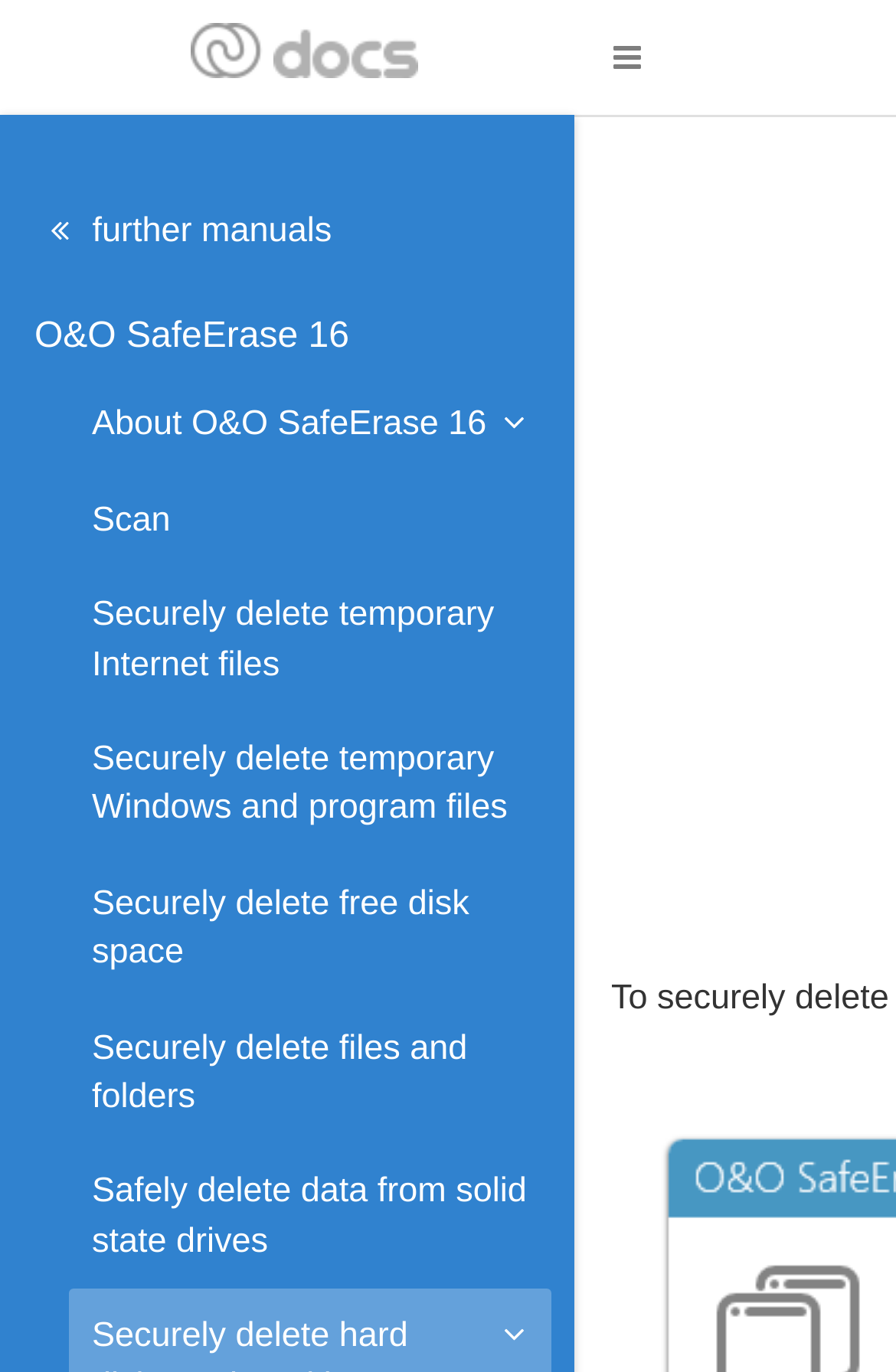What is the primary heading on this webpage?

O&O SafeErase 16 
Securely delete the entire computer